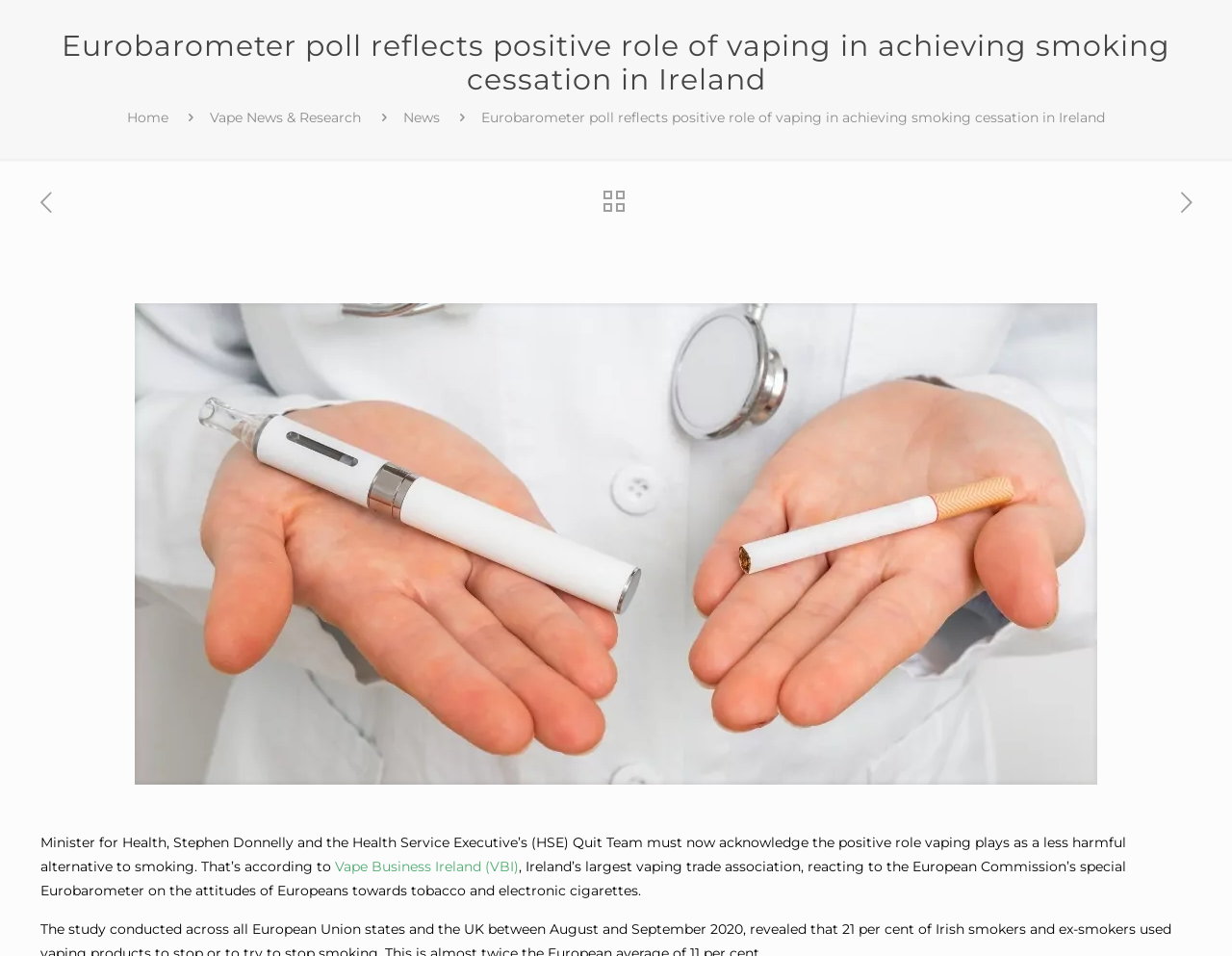Please specify the bounding box coordinates of the clickable region to carry out the following instruction: "read previous post". The coordinates should be four float numbers between 0 and 1, in the format [left, top, right, bottom].

[0.023, 0.196, 0.051, 0.229]